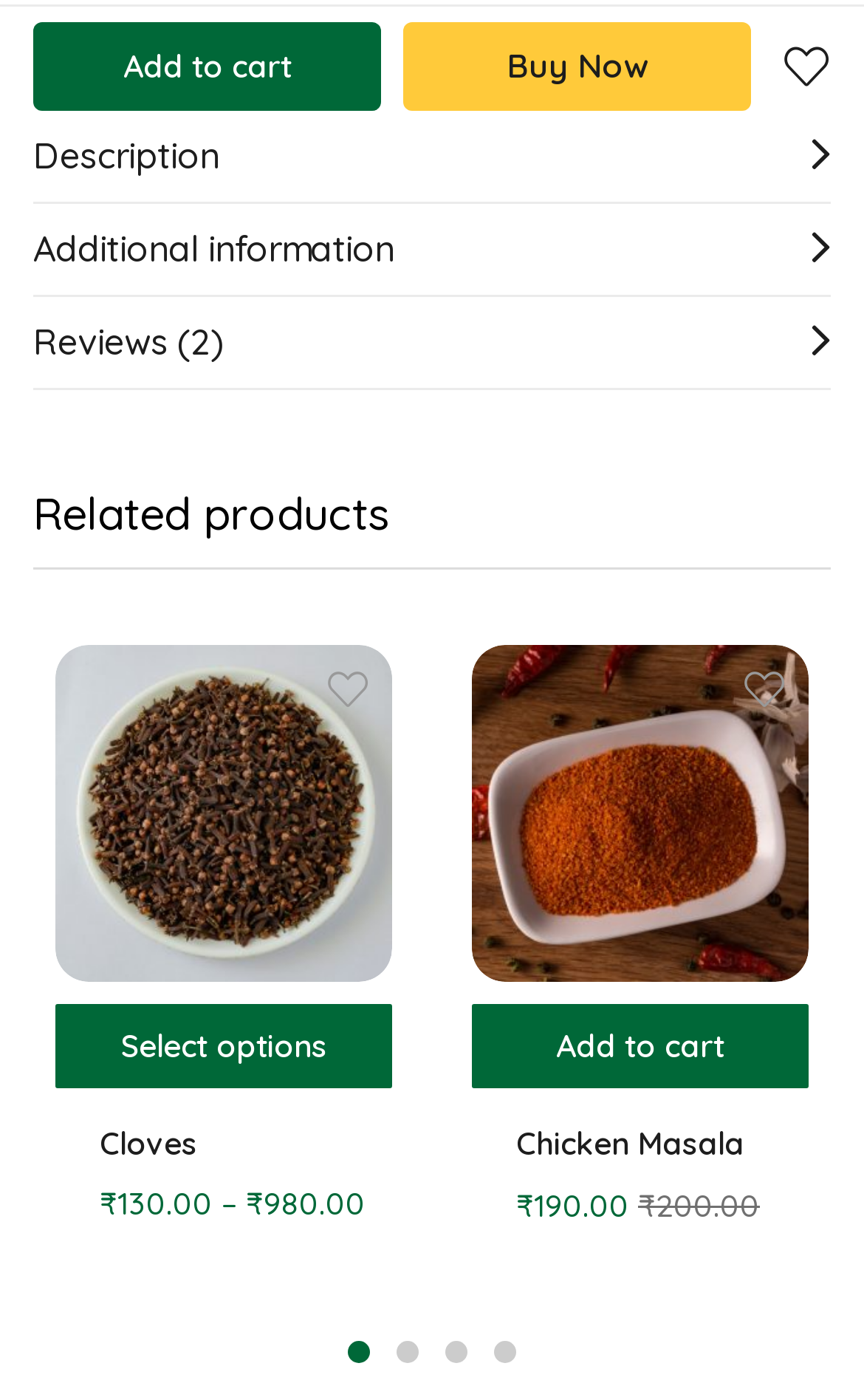Please identify the bounding box coordinates of the clickable area that will fulfill the following instruction: "Add to wishlist". The coordinates should be in the format of four float numbers between 0 and 1, i.e., [left, top, right, bottom].

[0.364, 0.468, 0.441, 0.516]